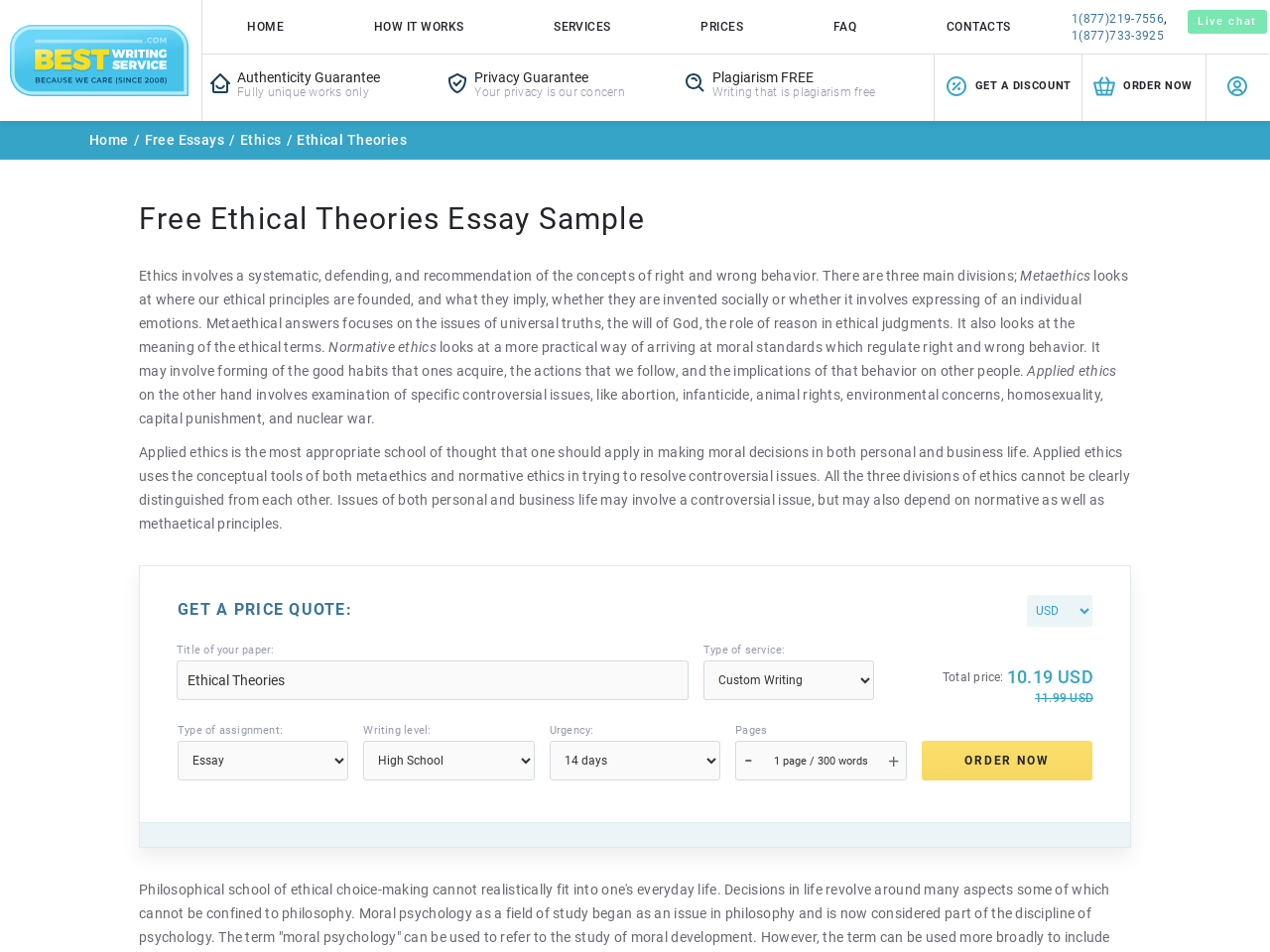What is the role of reason in ethical judgments according to metaethics?
Give a thorough and detailed response to the question.

According to the text, metaethics looks at where our ethical principles are founded, and what they imply, including the role of reason in ethical judgments, which involves expressing individual emotions.